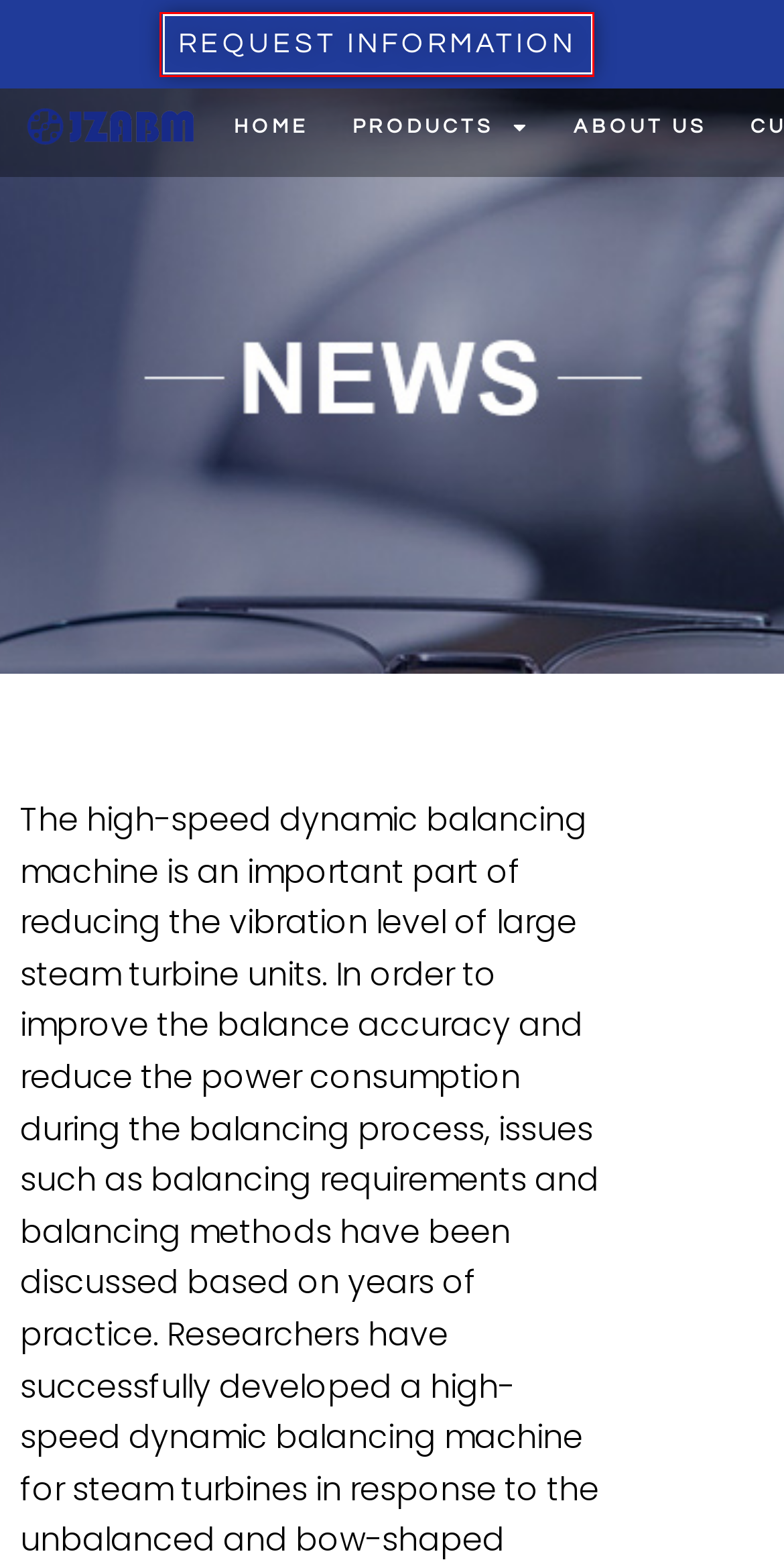You are provided with a screenshot of a webpage where a red rectangle bounding box surrounds an element. Choose the description that best matches the new webpage after clicking the element in the red bounding box. Here are the choices:
A. Contact Us - Jizhi Mechatronic
B. News - Jizhi Mechatronic
C. EV MOTOR BALANCER – Jizhi Mechatronic
D. Leading Balancing Machine Manufacturer and Supplier-Hijizhi.com
E. AUTOMATIC BALANCER – Jizhi Mechatronic
F. Shop - Jizhi Mechatronic
G. AUTO-POSITIONING BALANCER – Jizhi Mechatronic
H. ABOUT US - Jizhi Mechatronic

A